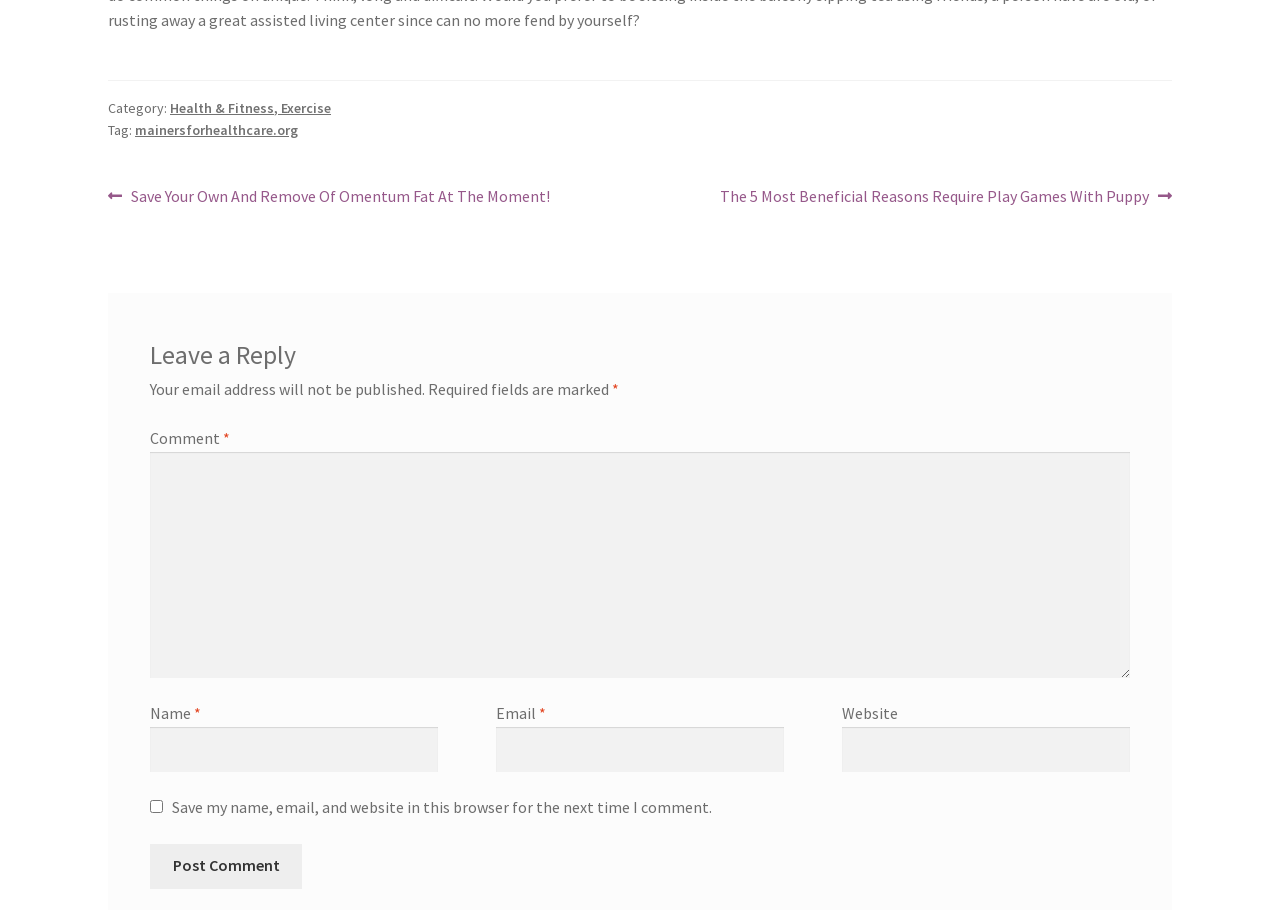What is the purpose of the checkbox?
Please provide an in-depth and detailed response to the question.

The checkbox is labeled 'Save my name, email, and website in this browser for the next time I comment.'. This suggests that the purpose of the checkbox is to save the user's information, so that it can be automatically filled in the next time they want to leave a comment.